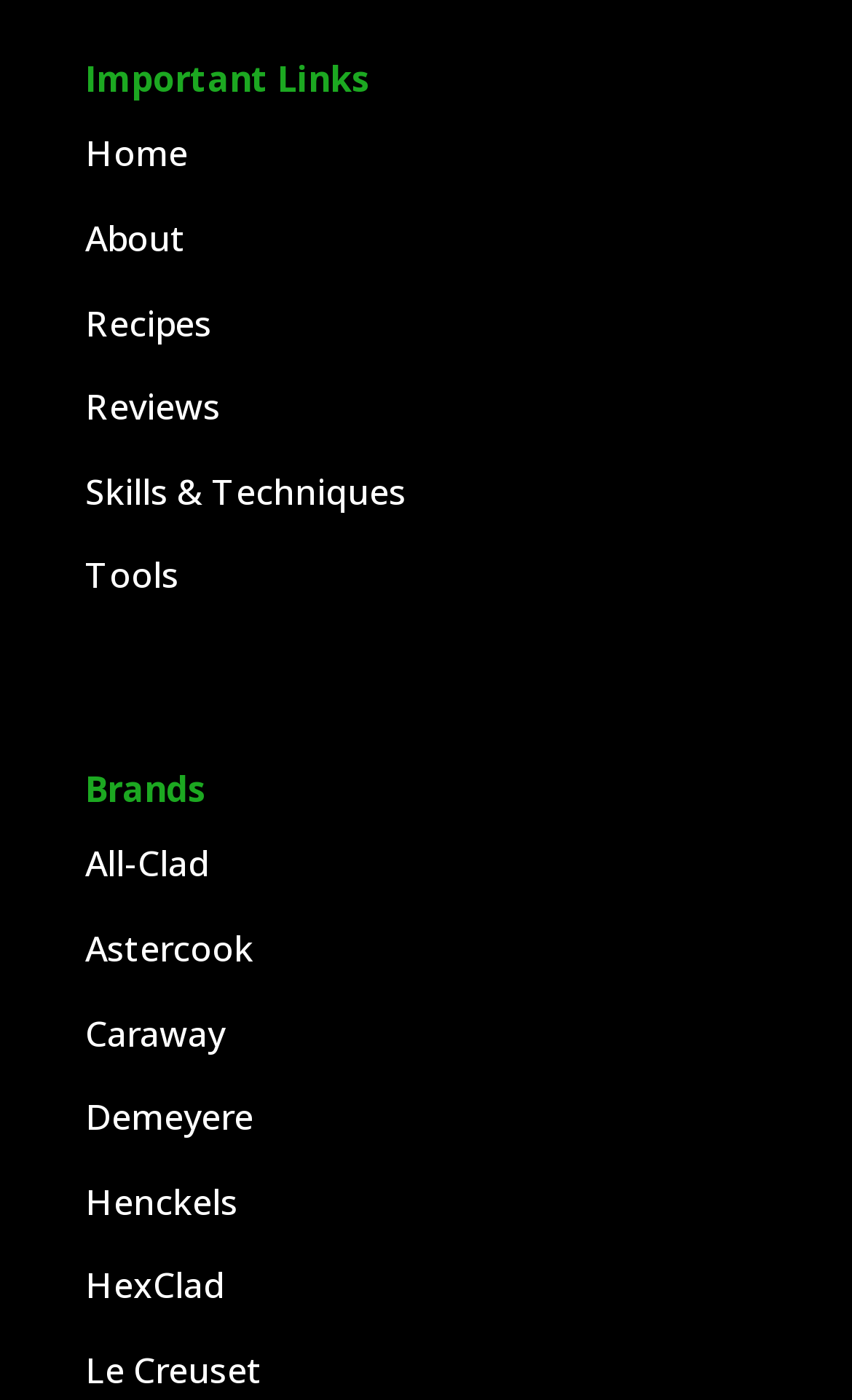Provide a single word or phrase answer to the question: 
What is the first link under 'Important Links'?

Home